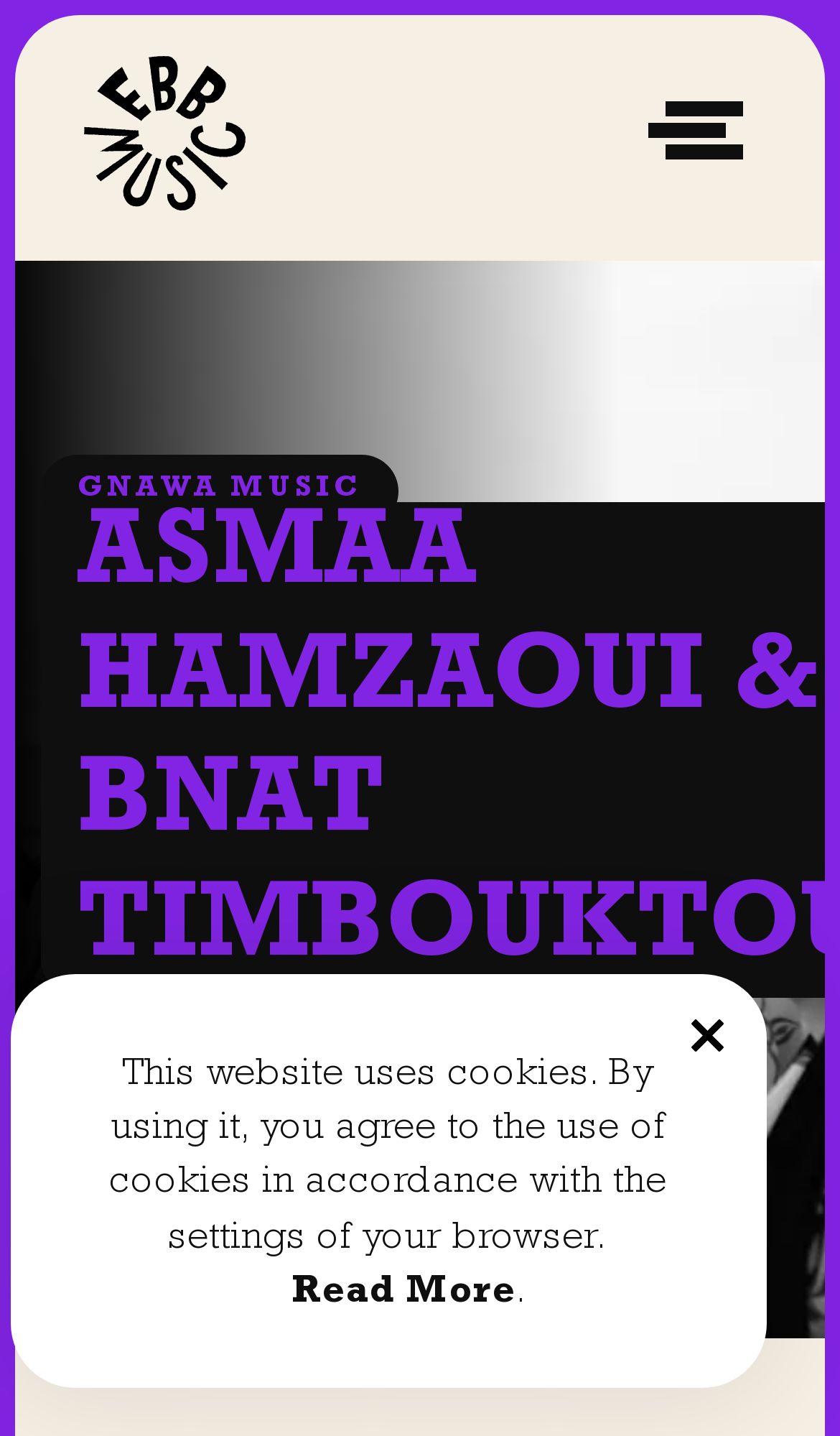Provide your answer in a single word or phrase: 
What is the text above the 'READ MORE' link?

GNAWA MUSIC